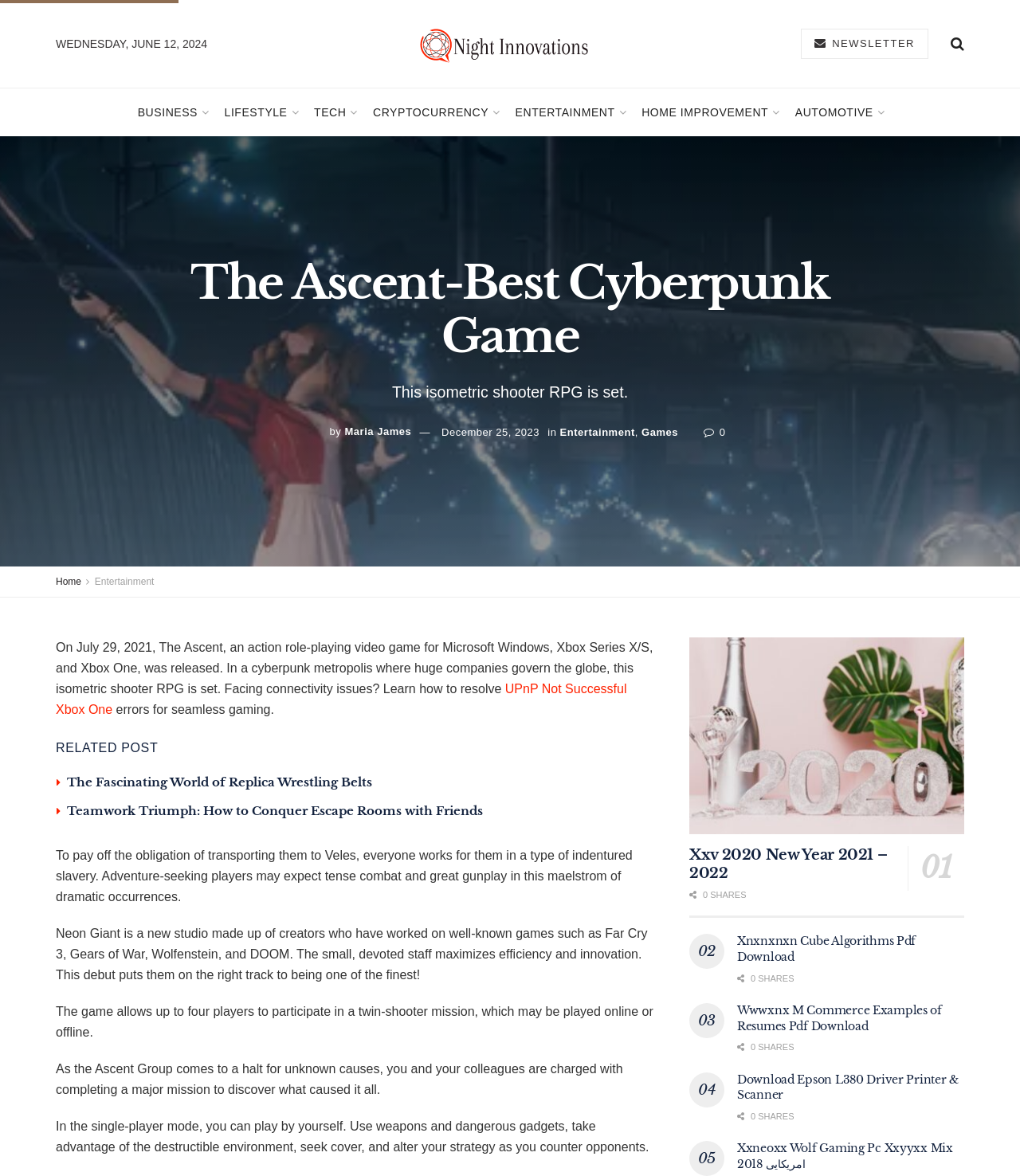Can you identify the bounding box coordinates of the clickable region needed to carry out this instruction: 'Read the article about 'The Fascinating World of Replica Wrestling Belts''? The coordinates should be four float numbers within the range of 0 to 1, stated as [left, top, right, bottom].

[0.066, 0.658, 0.365, 0.672]